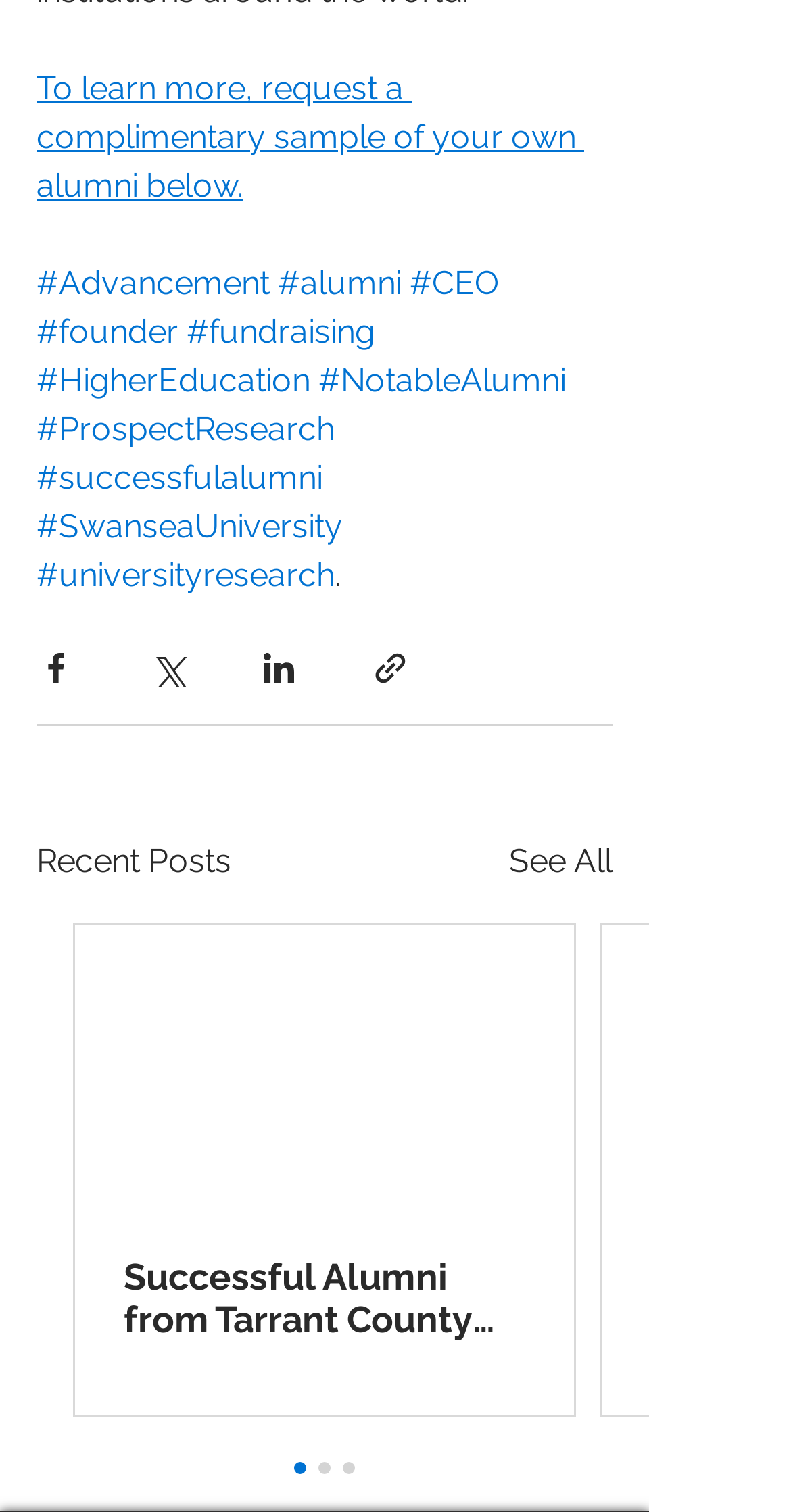Provide a one-word or one-phrase answer to the question:
How many articles are visible on the webpage?

1